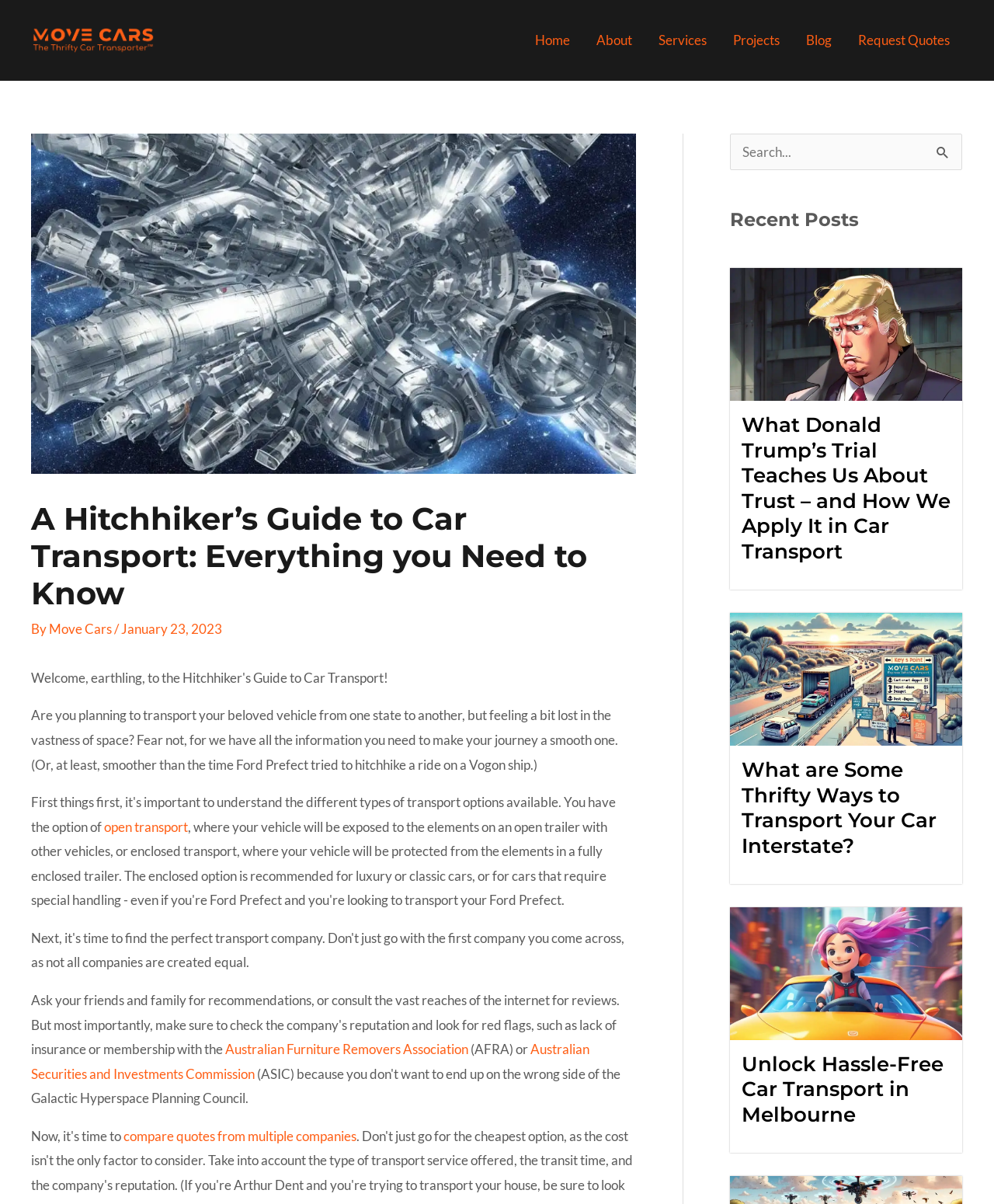From the webpage screenshot, predict the bounding box coordinates (top-left x, top-left y, bottom-right x, bottom-right y) for the UI element described here: Home

None